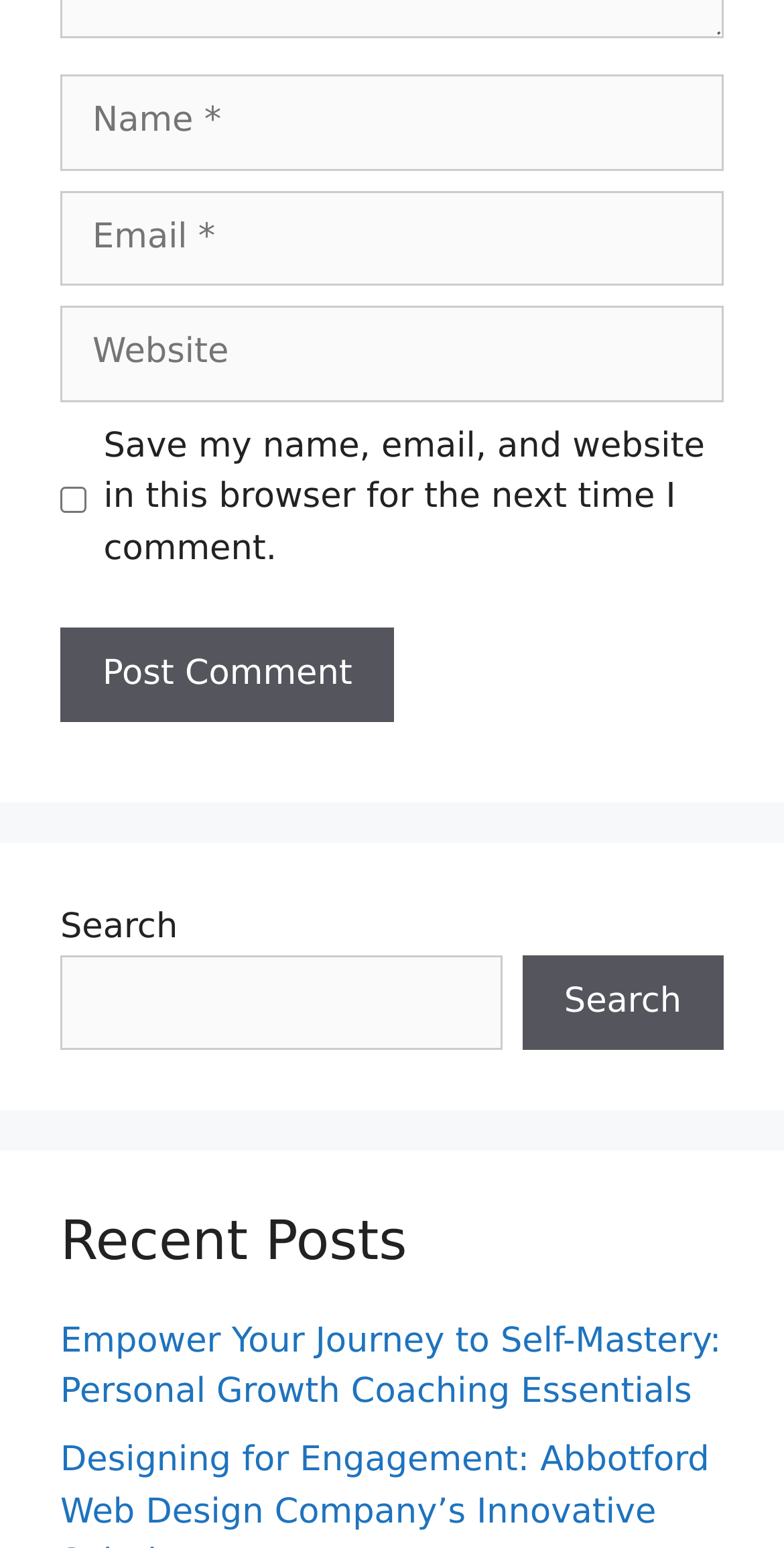Please provide the bounding box coordinate of the region that matches the element description: parent_node: Comment name="author" placeholder="Name *". Coordinates should be in the format (top-left x, top-left y, bottom-right x, bottom-right y) and all values should be between 0 and 1.

[0.077, 0.049, 0.923, 0.11]